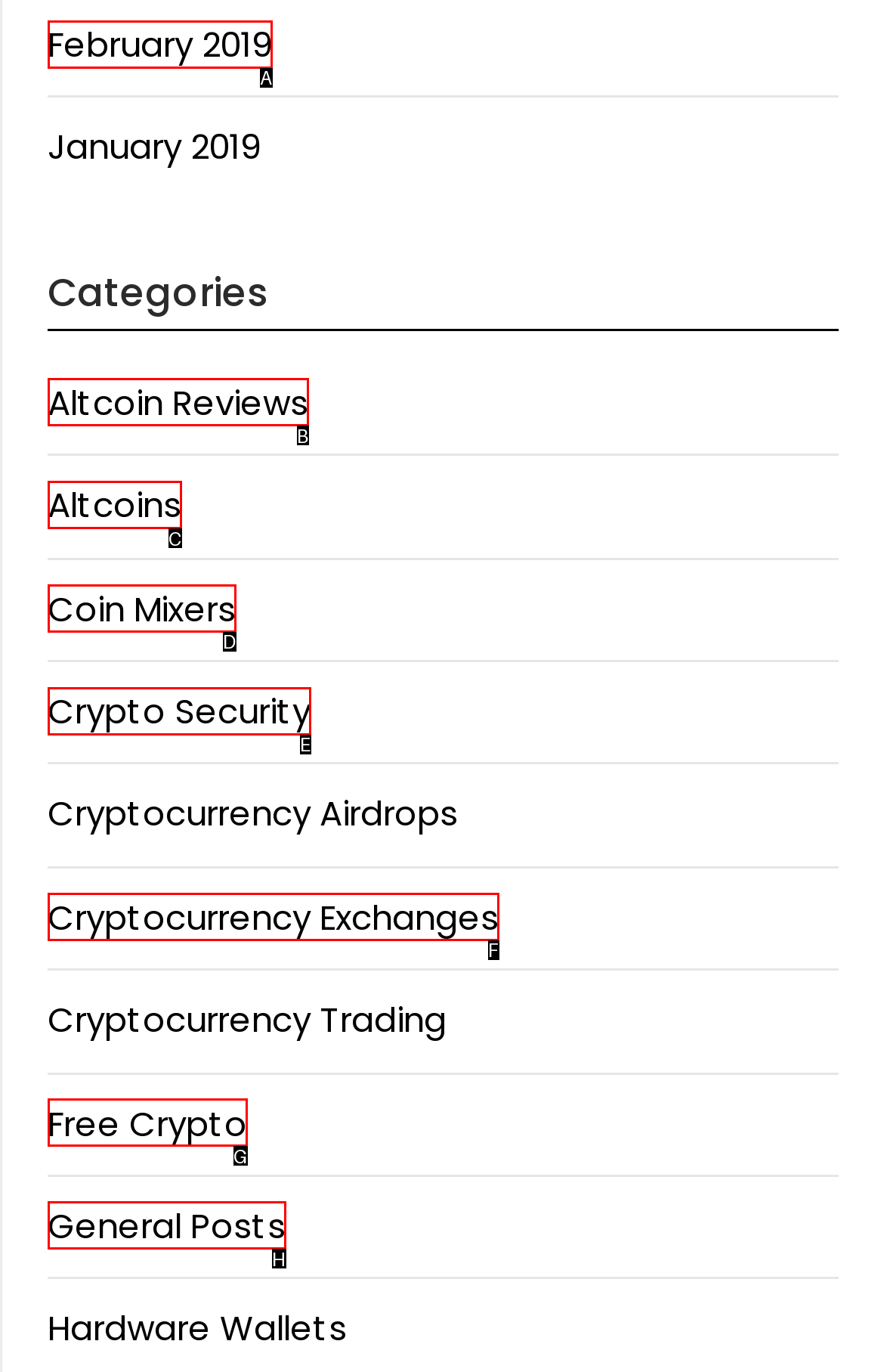Tell me the letter of the option that corresponds to the description: Altcoins
Answer using the letter from the given choices directly.

C